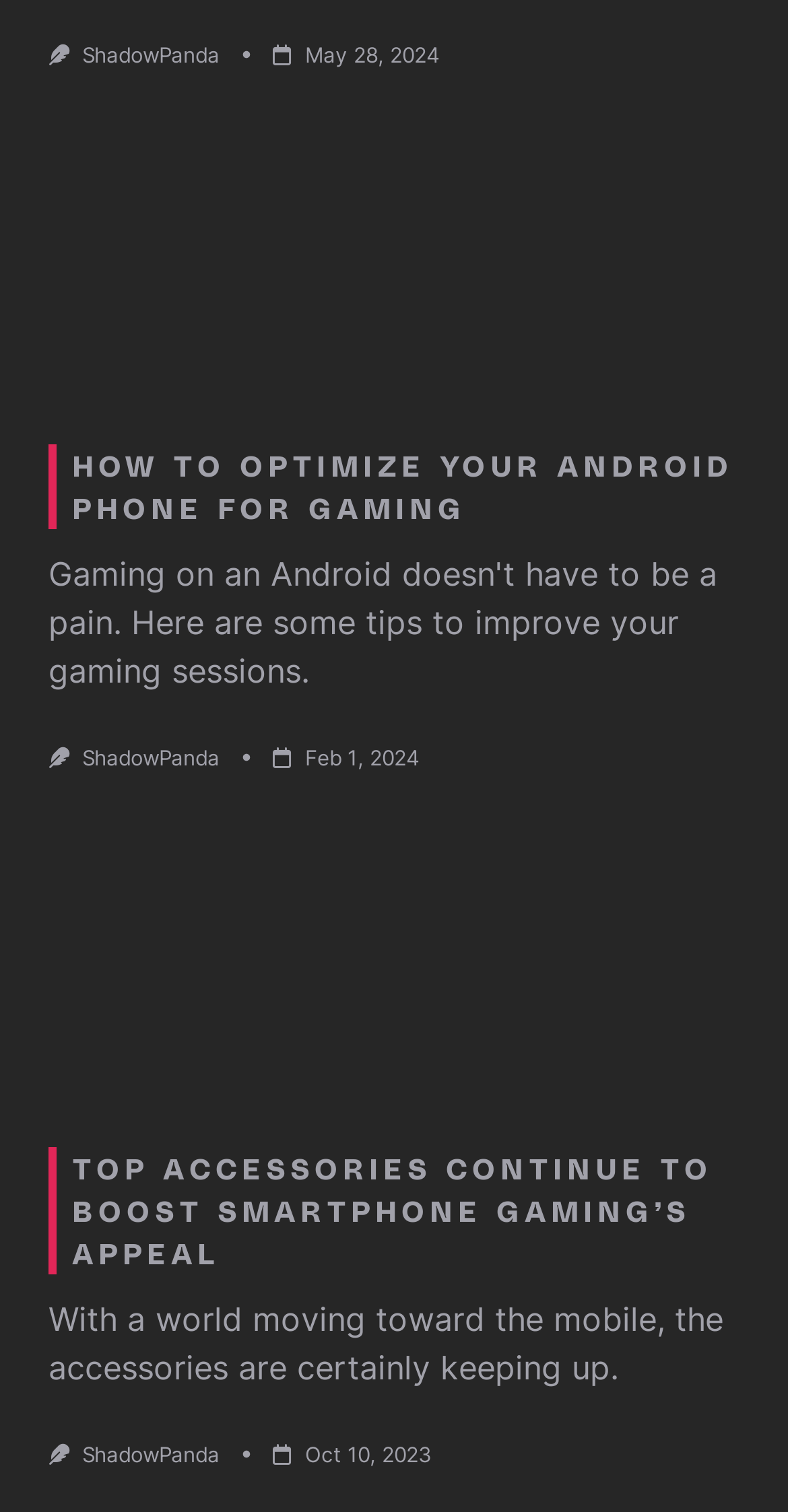What is the topic of the third article? Examine the screenshot and reply using just one word or a brief phrase.

Phone gaming accessories